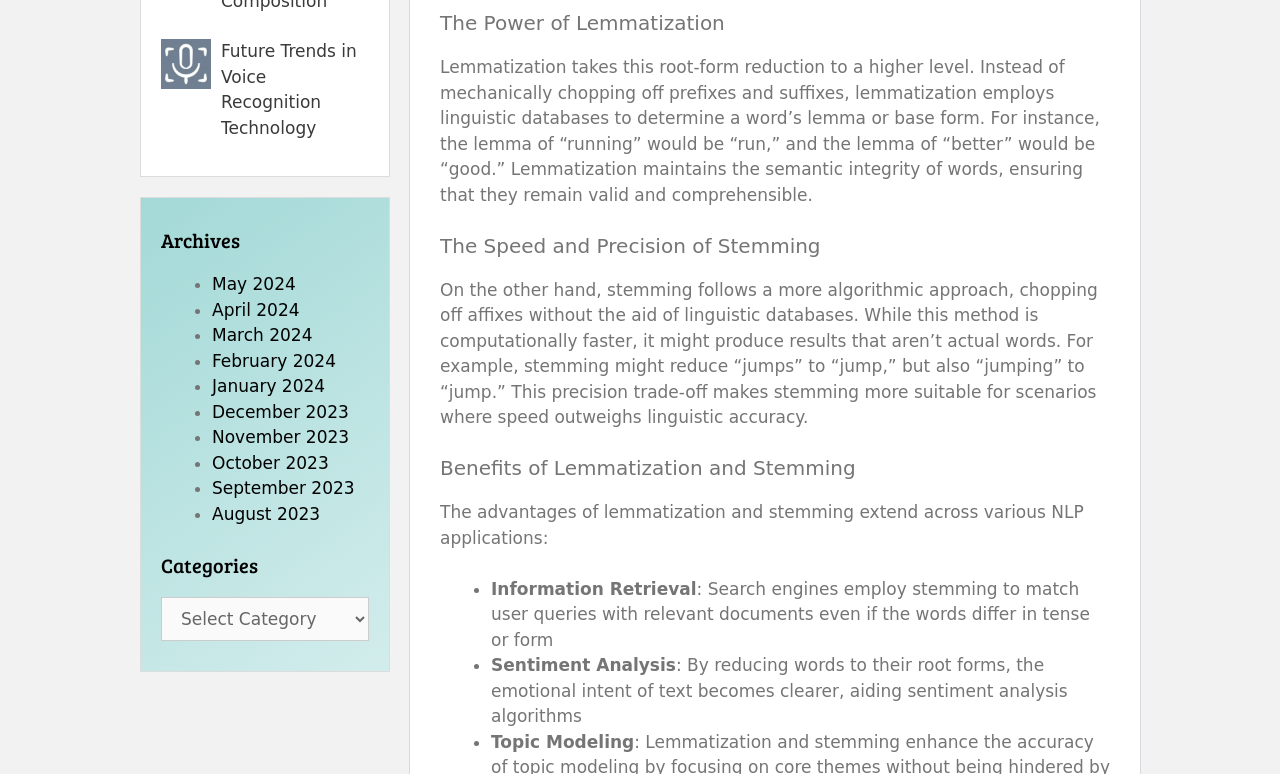Determine the coordinates of the bounding box for the clickable area needed to execute this instruction: "Click the link 'Future Trends in Voice Recognition Technology'".

[0.173, 0.053, 0.279, 0.178]